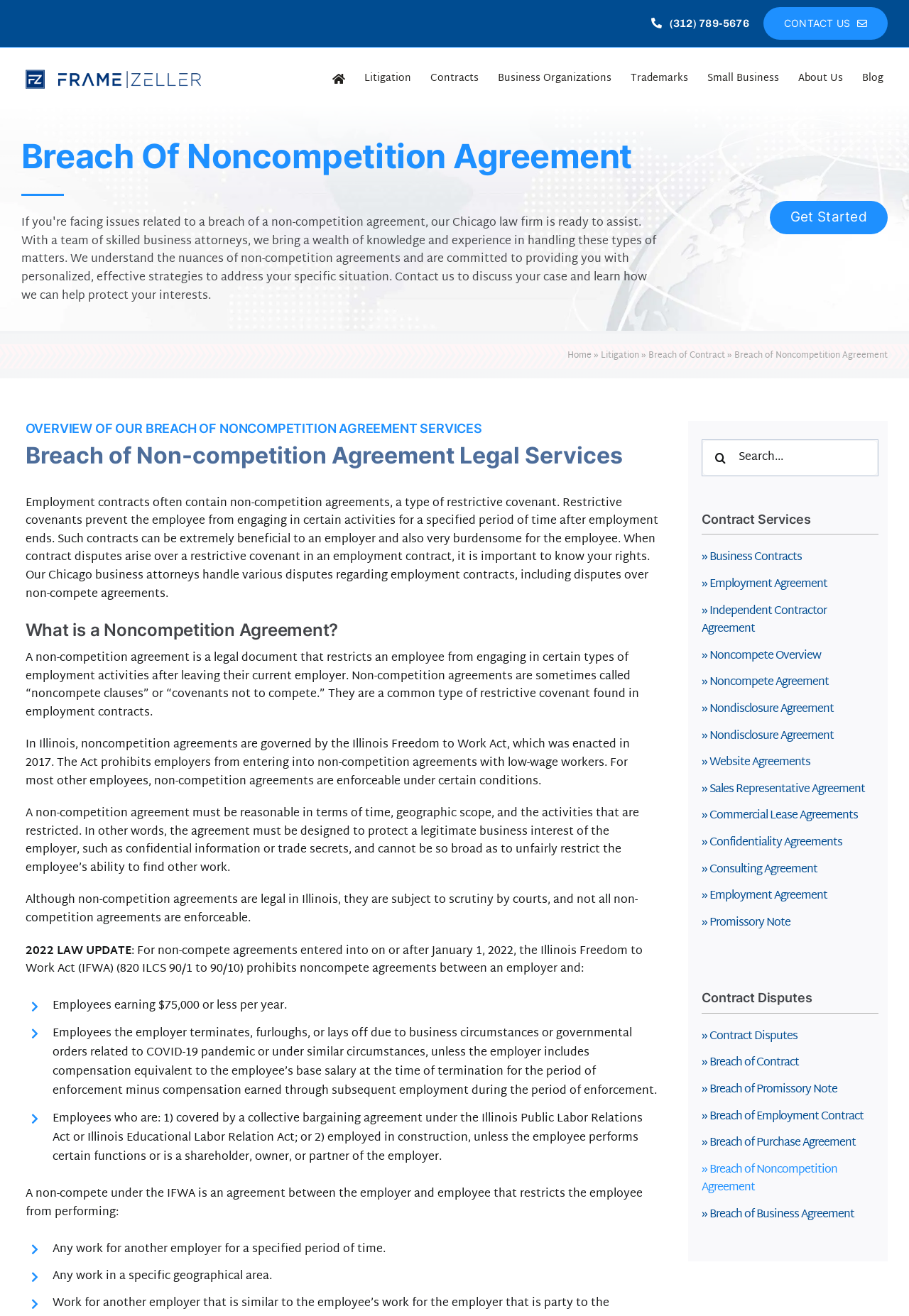Can you give a comprehensive explanation to the question given the content of the image?
What is the phone number to contact the law firm?

The phone number can be found on the top right corner of the webpage, next to the 'Contact Us' link.